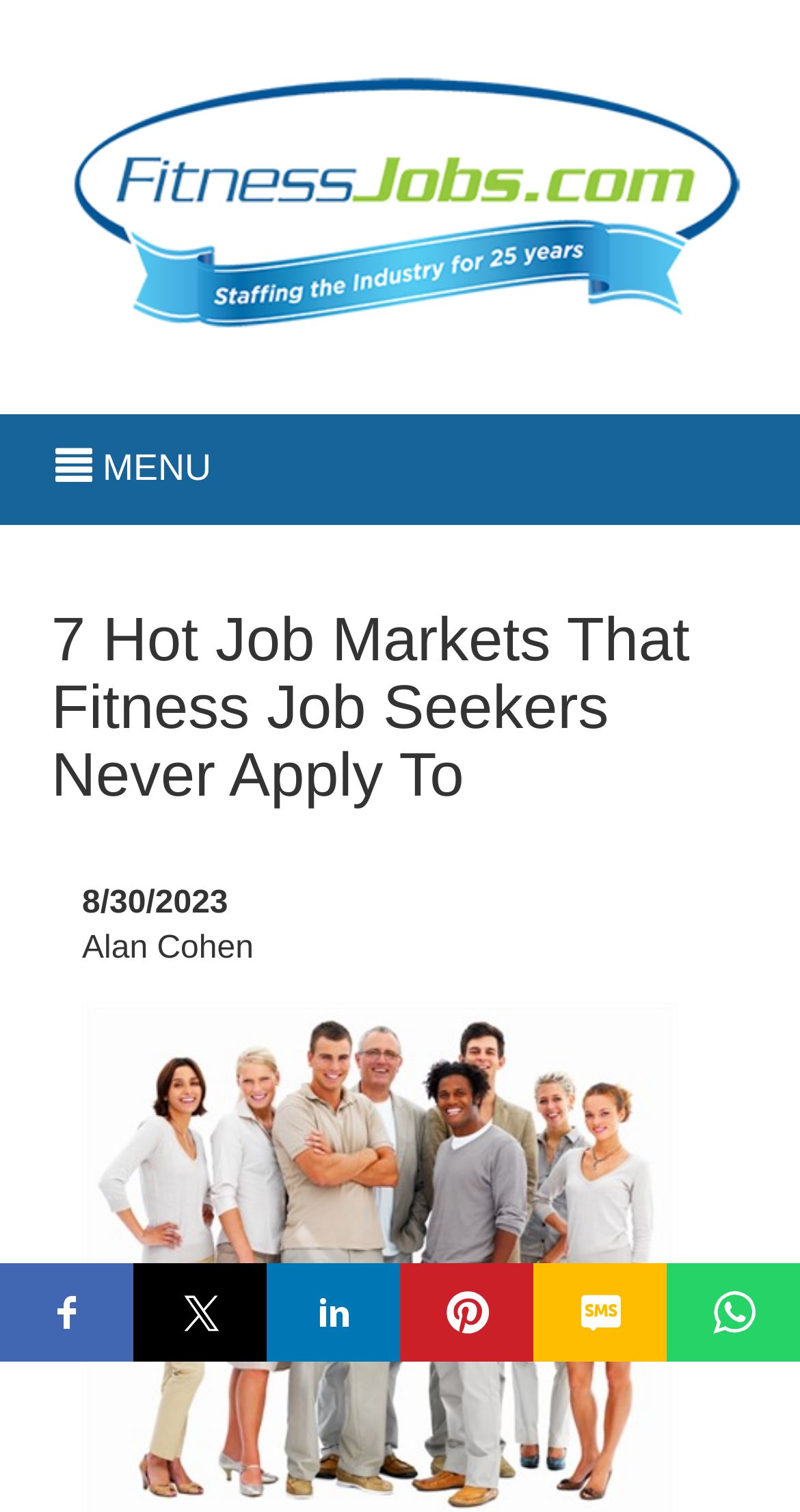How many social media sharing buttons are there?
Please give a detailed answer to the question using the information shown in the image.

There are six social media sharing buttons, which can be found at the bottom of the webpage. They are facebook, twitter, linkedin, pinterest, sms, and whatsapp sharing buttons, each with its own image element and bounding box coordinates.